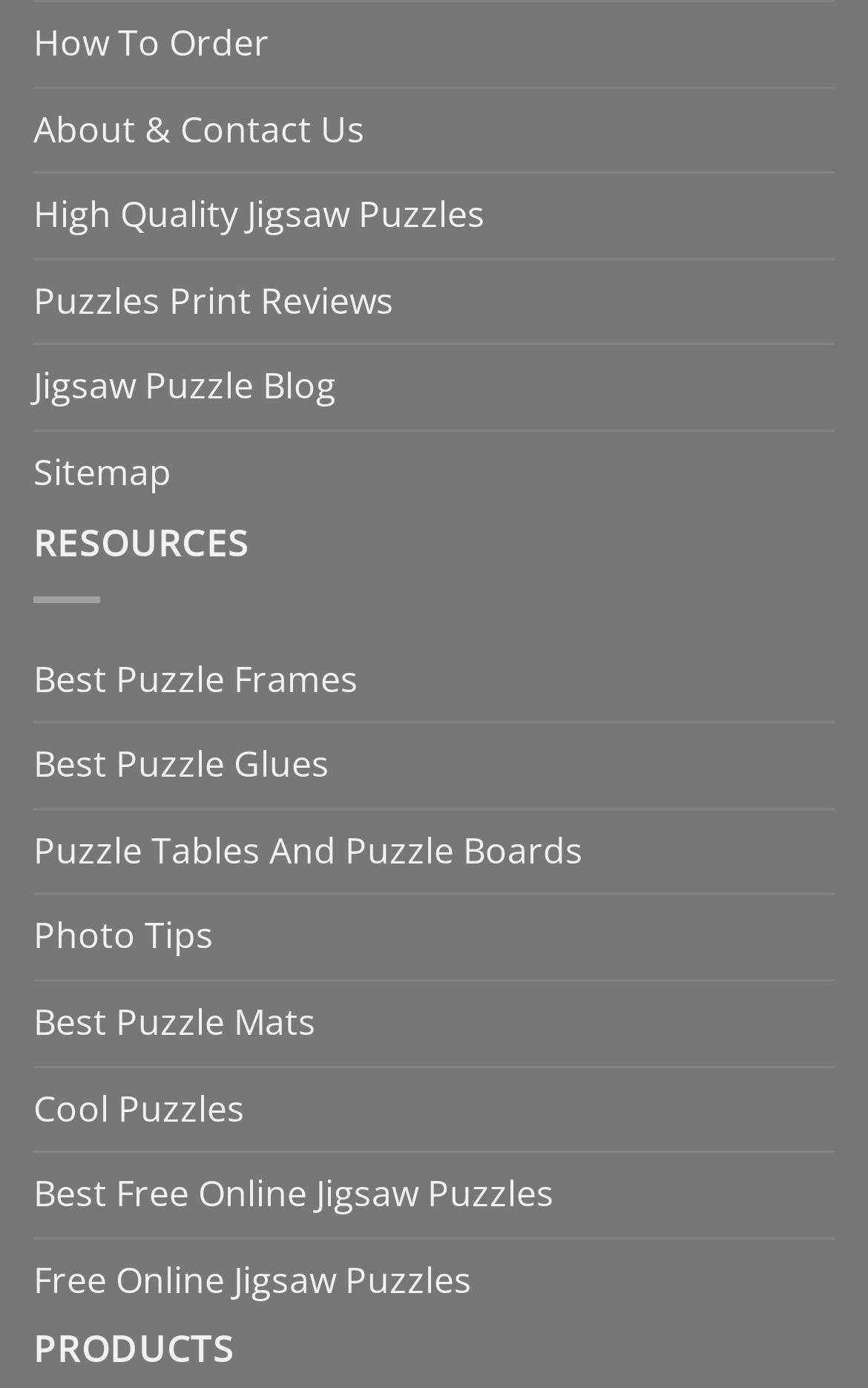Using the provided element description "Photo Tips", determine the bounding box coordinates of the UI element.

[0.038, 0.645, 0.246, 0.706]